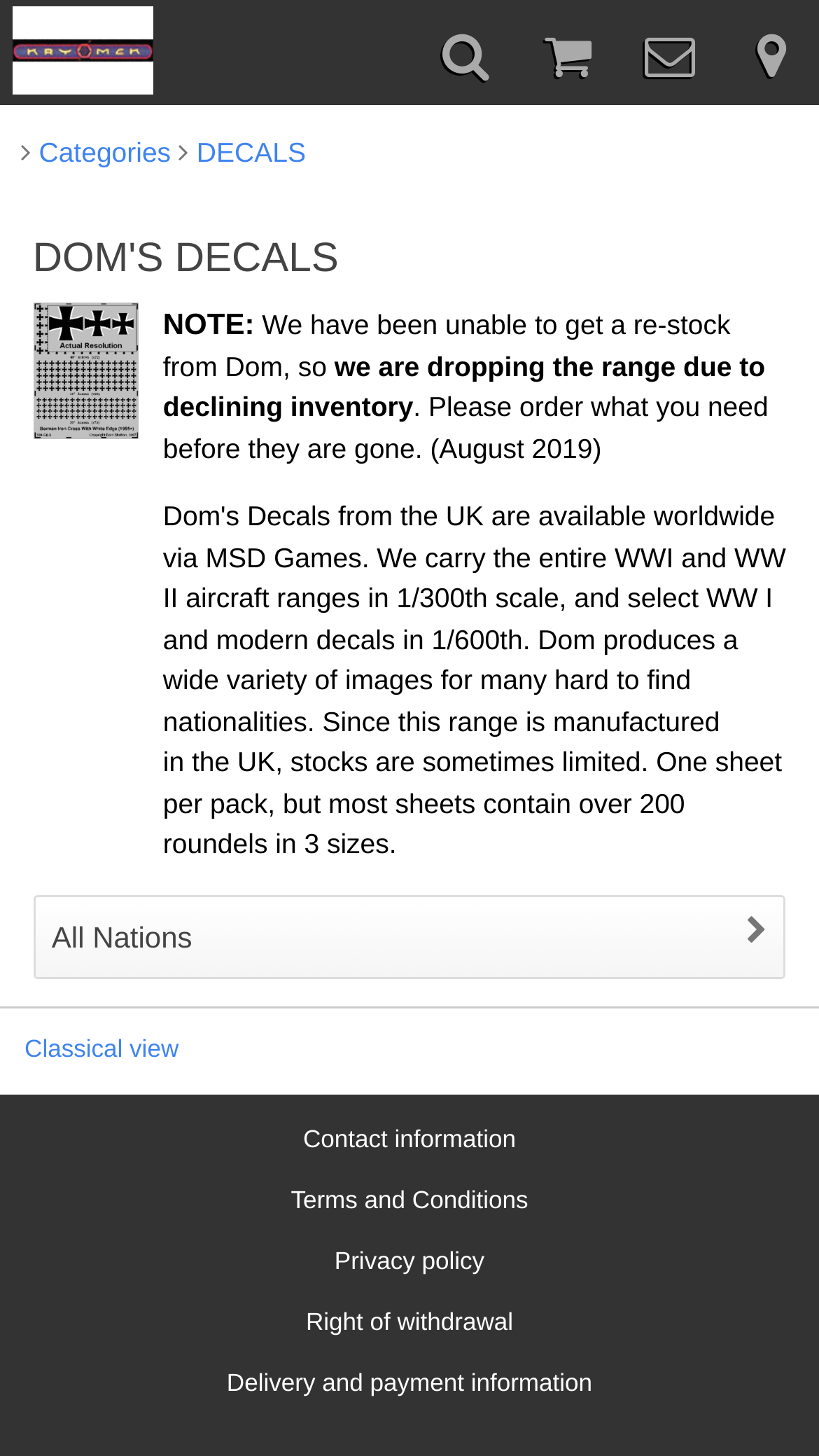Given the webpage screenshot, identify the bounding box of the UI element that matches this description: "All Nations".

[0.043, 0.617, 0.957, 0.67]